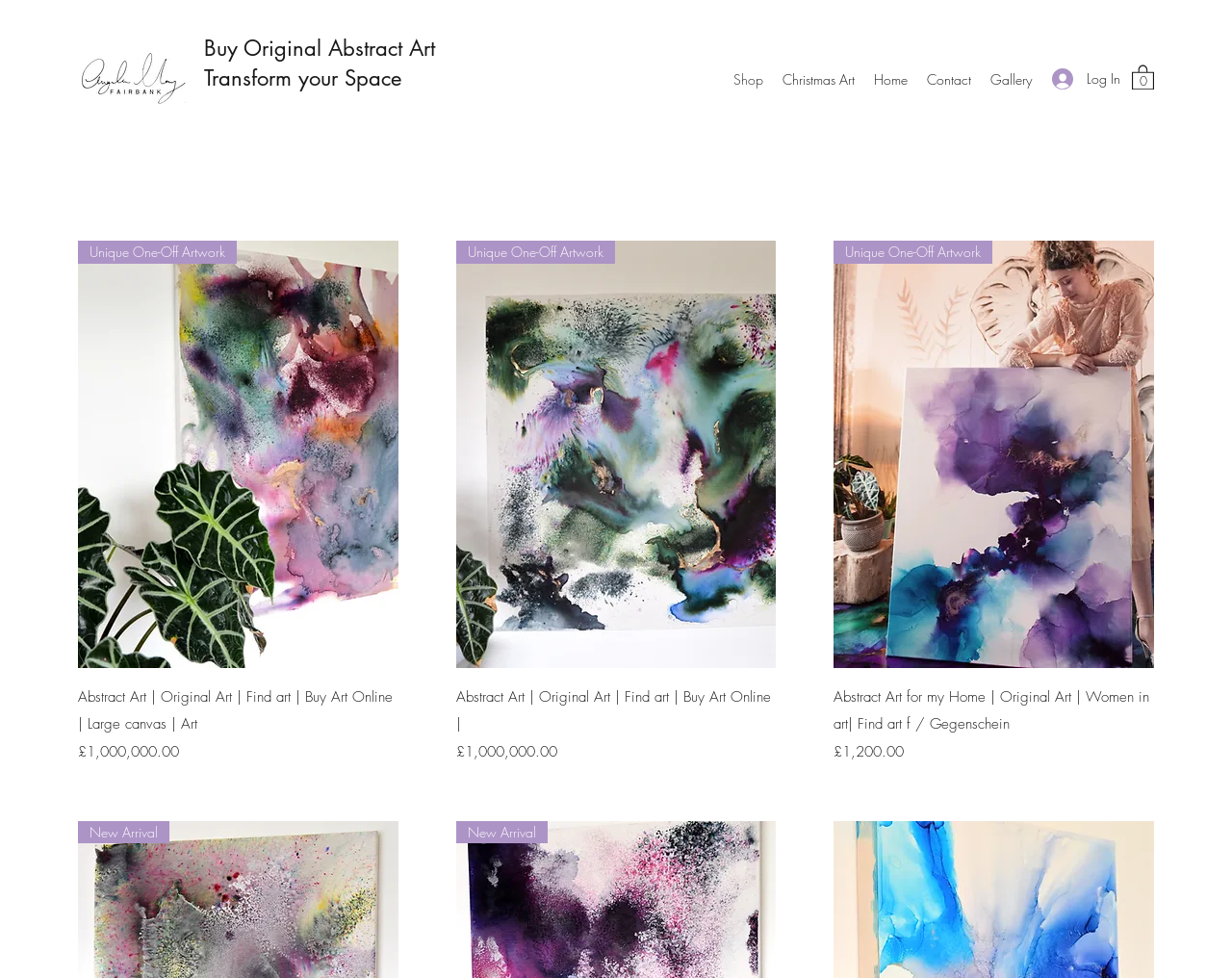Determine the heading of the webpage and extract its text content.

Buy Original Artwork and immerse yourself